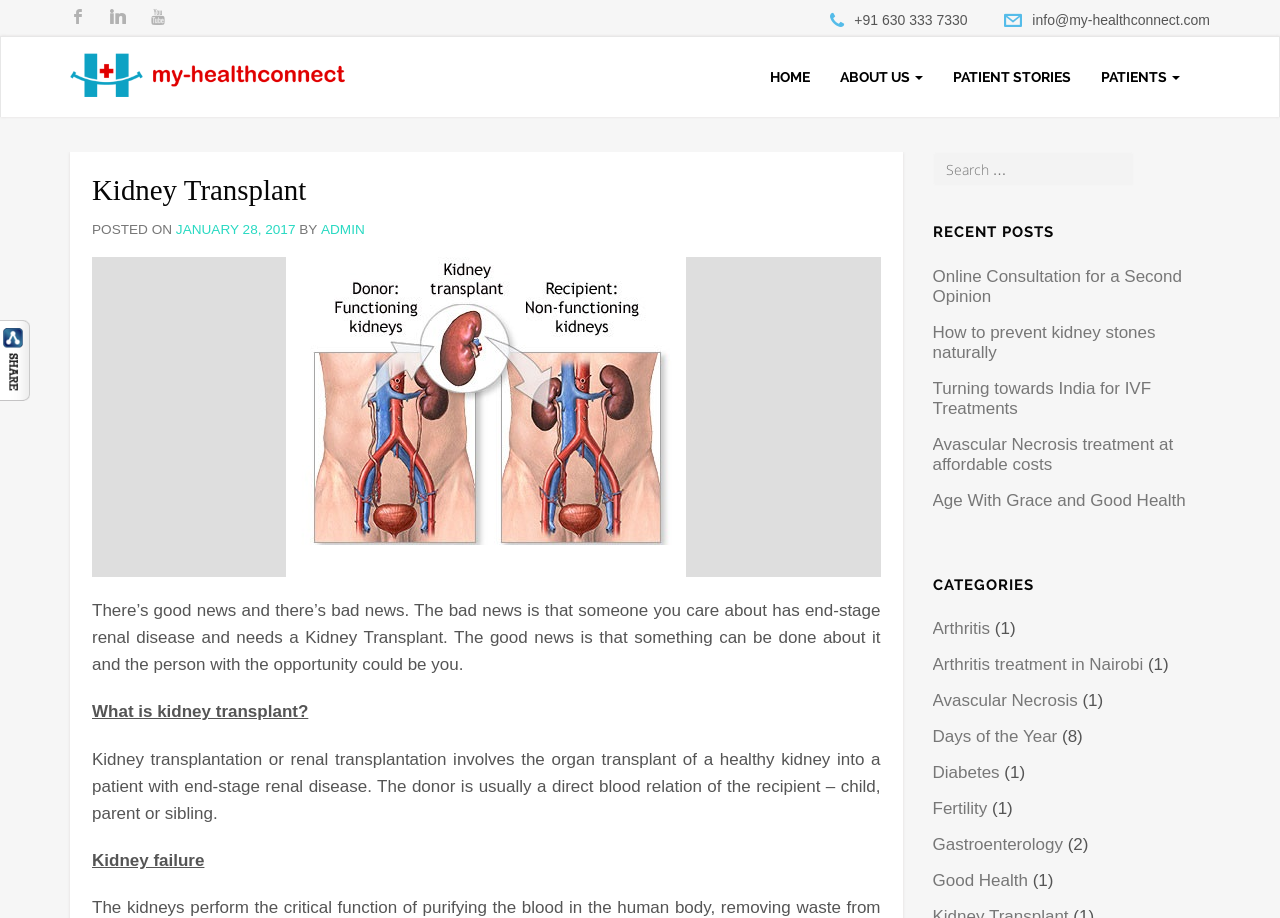Determine the bounding box coordinates of the UI element that matches the following description: "January 28, 2017". The coordinates should be four float numbers between 0 and 1 in the format [left, top, right, bottom].

[0.137, 0.242, 0.231, 0.258]